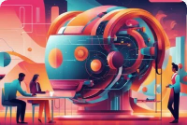How many individuals are seated at the table?
Based on the screenshot, provide your answer in one word or phrase.

Two